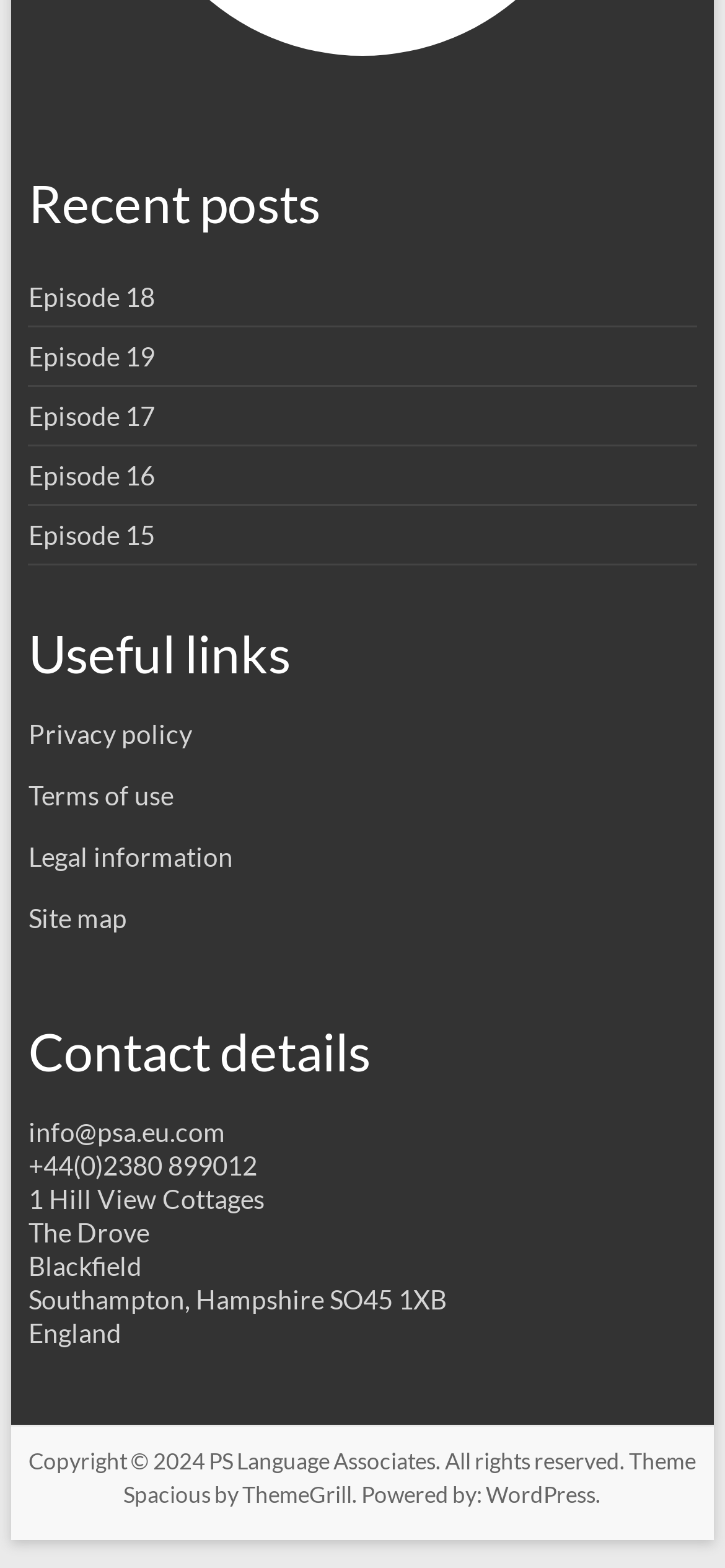Using the description: "Spacious", determine the UI element's bounding box coordinates. Ensure the coordinates are in the format of four float numbers between 0 and 1, i.e., [left, top, right, bottom].

[0.17, 0.944, 0.291, 0.962]